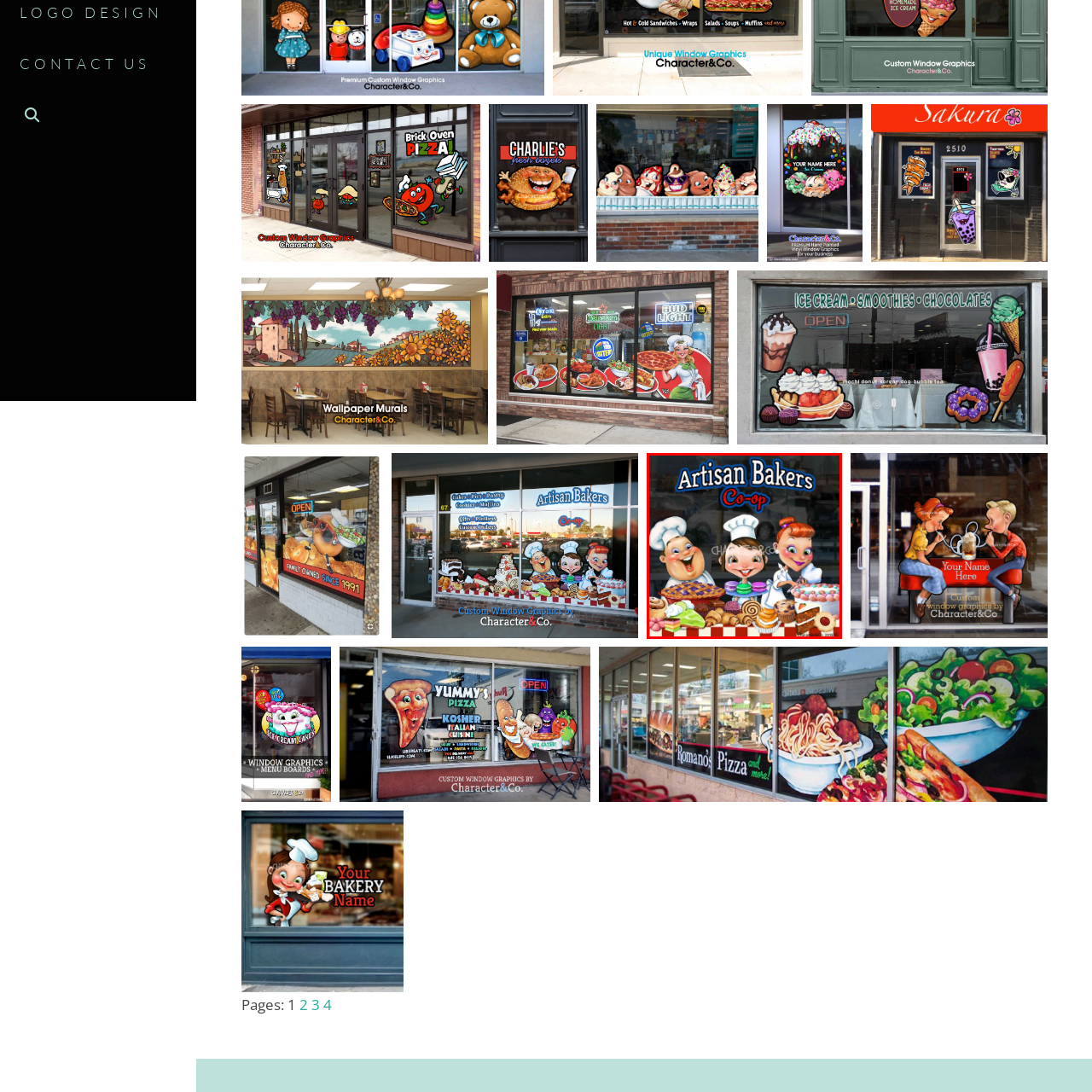What style is used for the graphics in the storefront?
Analyze the image within the red frame and provide a concise answer using only one word or a short phrase.

Hand-painted